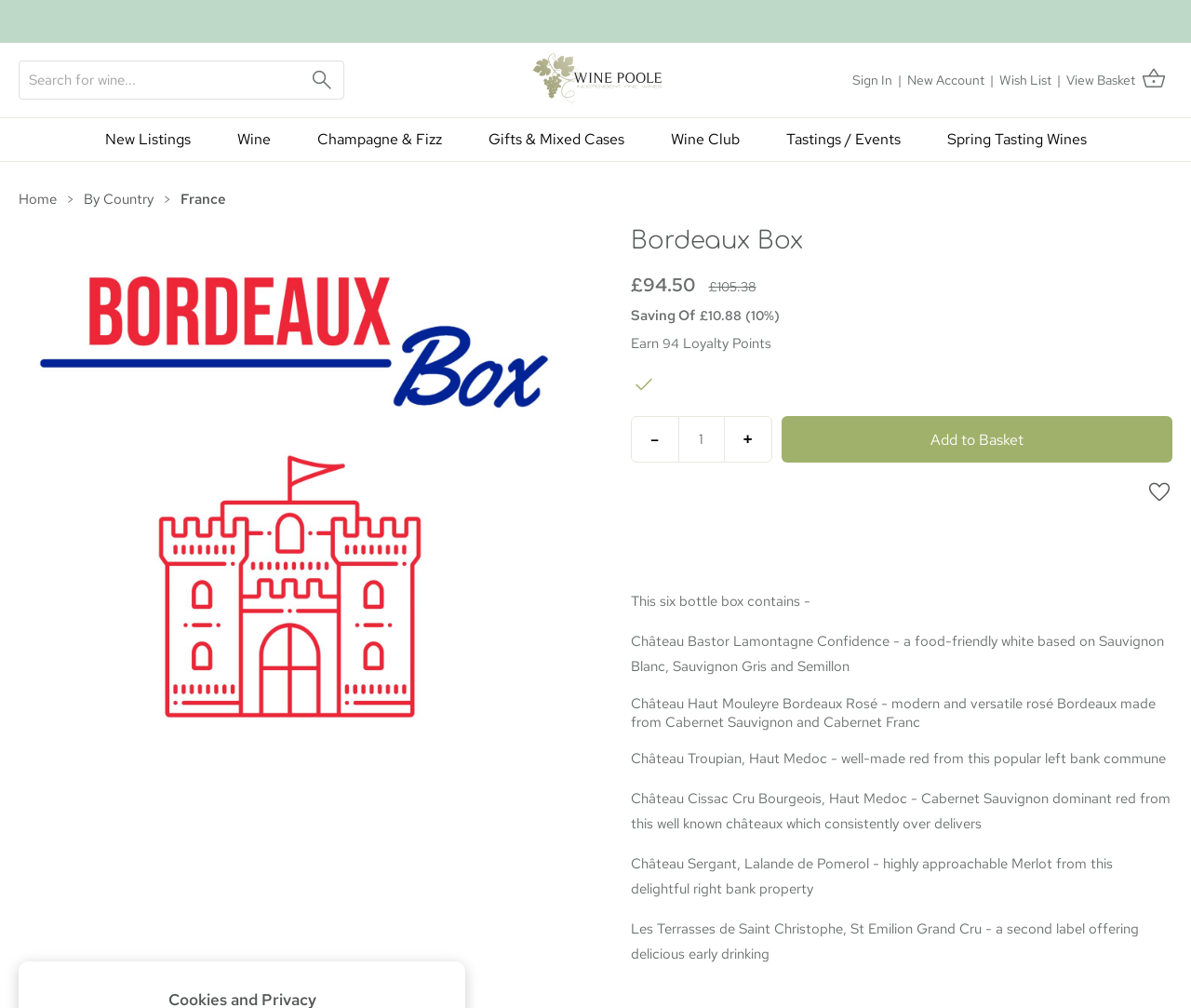Determine the bounding box coordinates for the clickable element to execute this instruction: "Search for wine". Provide the coordinates as four float numbers between 0 and 1, i.e., [left, top, right, bottom].

[0.016, 0.06, 0.289, 0.099]